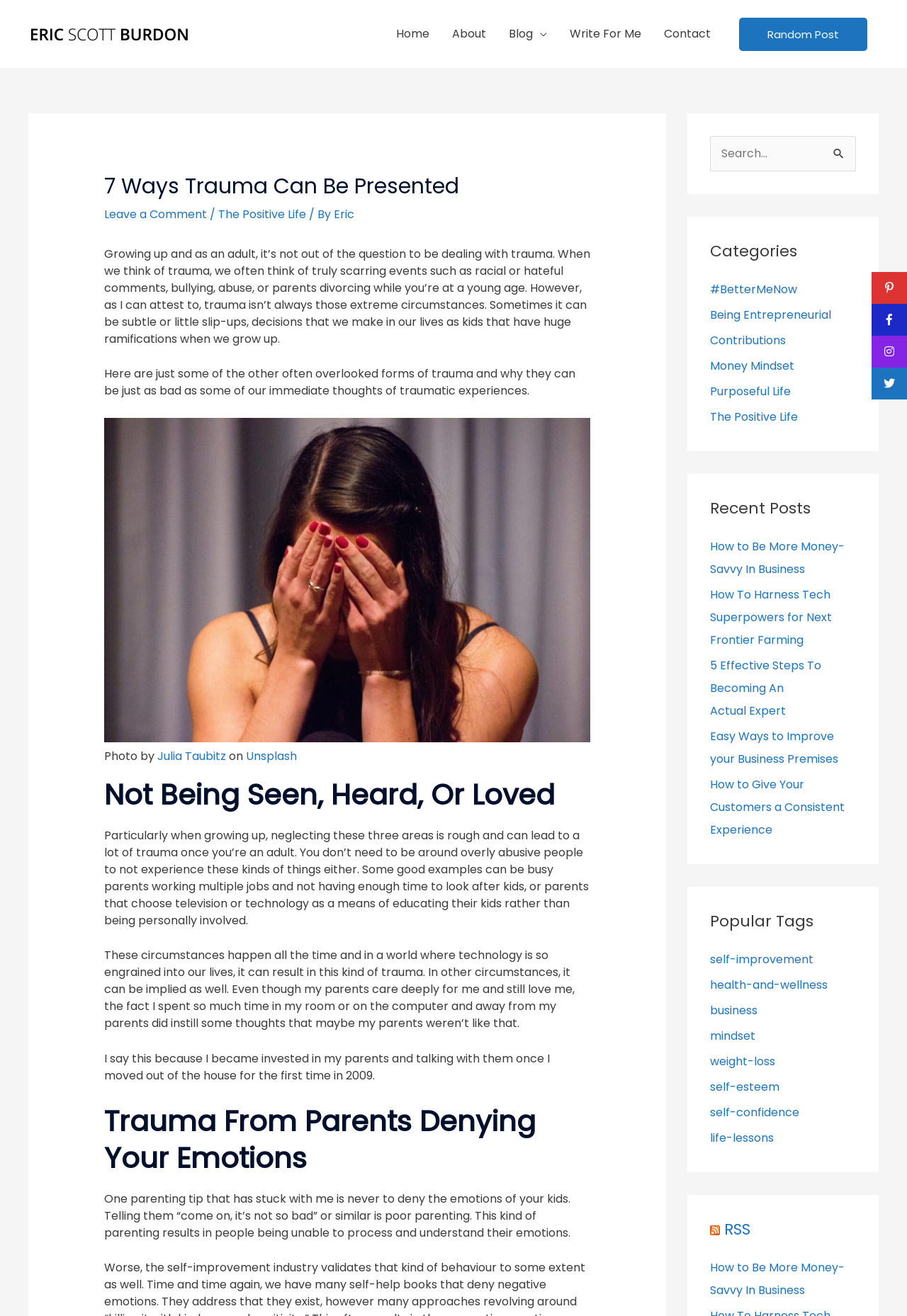Please determine the bounding box coordinates of the element to click on in order to accomplish the following task: "Read the '7 Ways Trauma Can Be Presented' article". Ensure the coordinates are four float numbers ranging from 0 to 1, i.e., [left, top, right, bottom].

[0.115, 0.132, 0.651, 0.151]